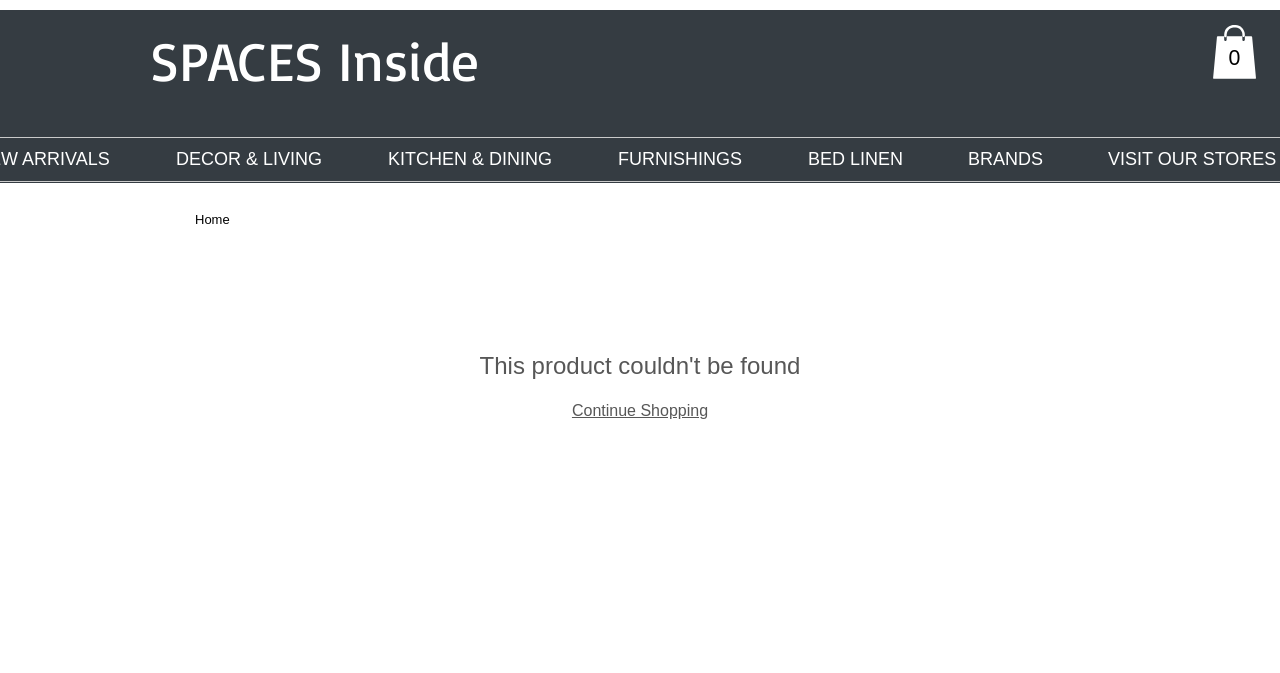Please identify the bounding box coordinates of the clickable area that will allow you to execute the instruction: "Continue shopping".

[0.447, 0.597, 0.553, 0.622]